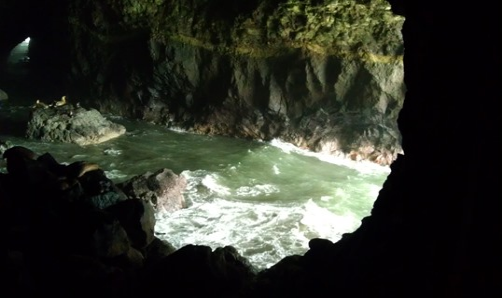Describe the important features and context of the image with as much detail as possible.

The image captures a serene view of a coastal cave, where the vibrant turquoise waves gently crash against rocky formations. Lush green moss lines the jagged cave walls, contrasting beautifully with the dark rocks. The light filtering in from the mouth of the cave creates a dramatic play of shadows and illumination, enhancing the mystical atmosphere of the scene. In the distance, hints of wildlife can be seen on the rocks, perhaps seals basking in the sun. This tranquil setting might evoke feelings of adventure and exploration, perfect for those who appreciate the beauty of nature's hidden gems.